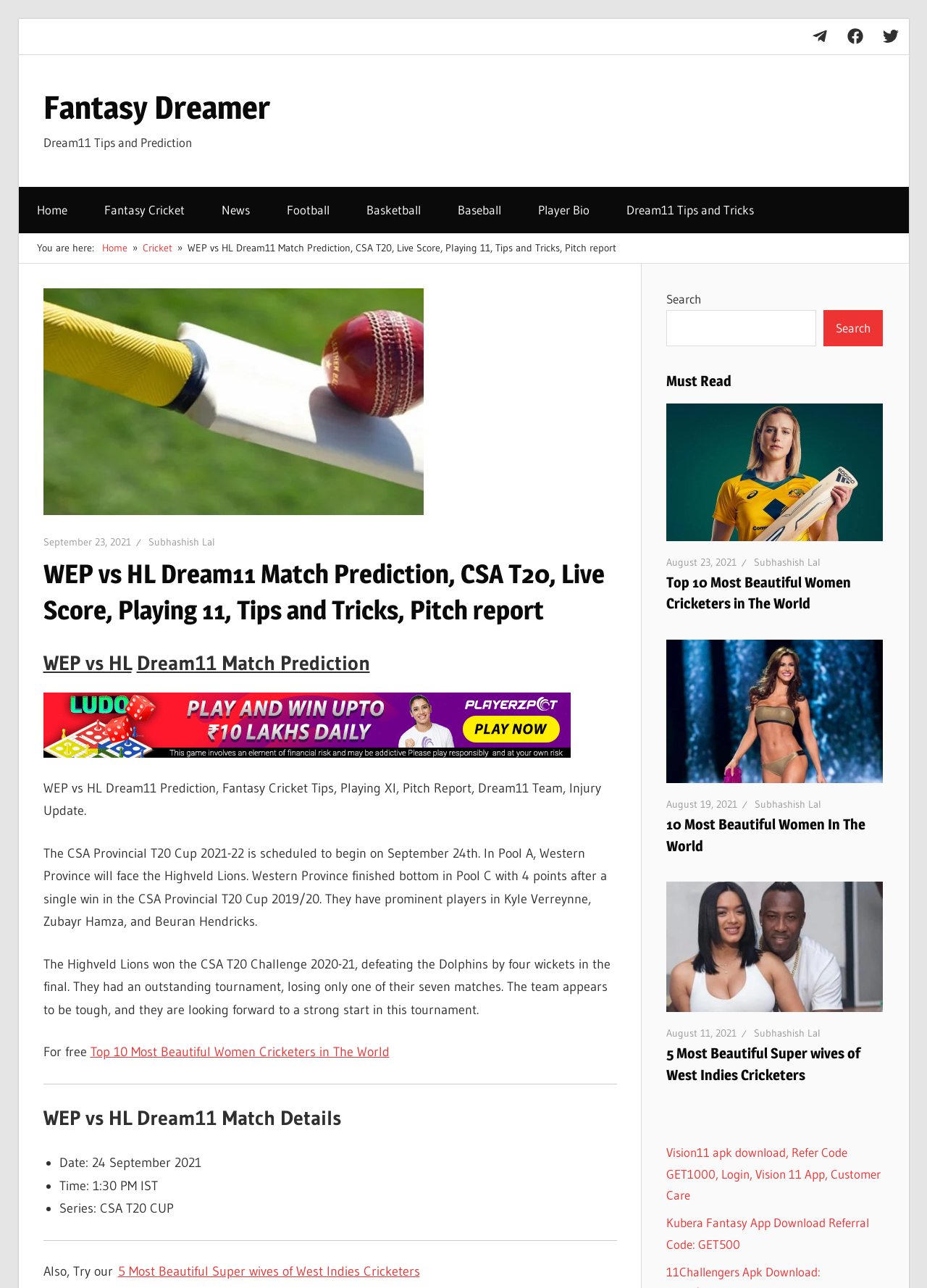Pinpoint the bounding box coordinates of the clickable element to carry out the following instruction: "Read the 'WEP vs HL Dream11 Match Prediction' article."

[0.046, 0.431, 0.665, 0.488]